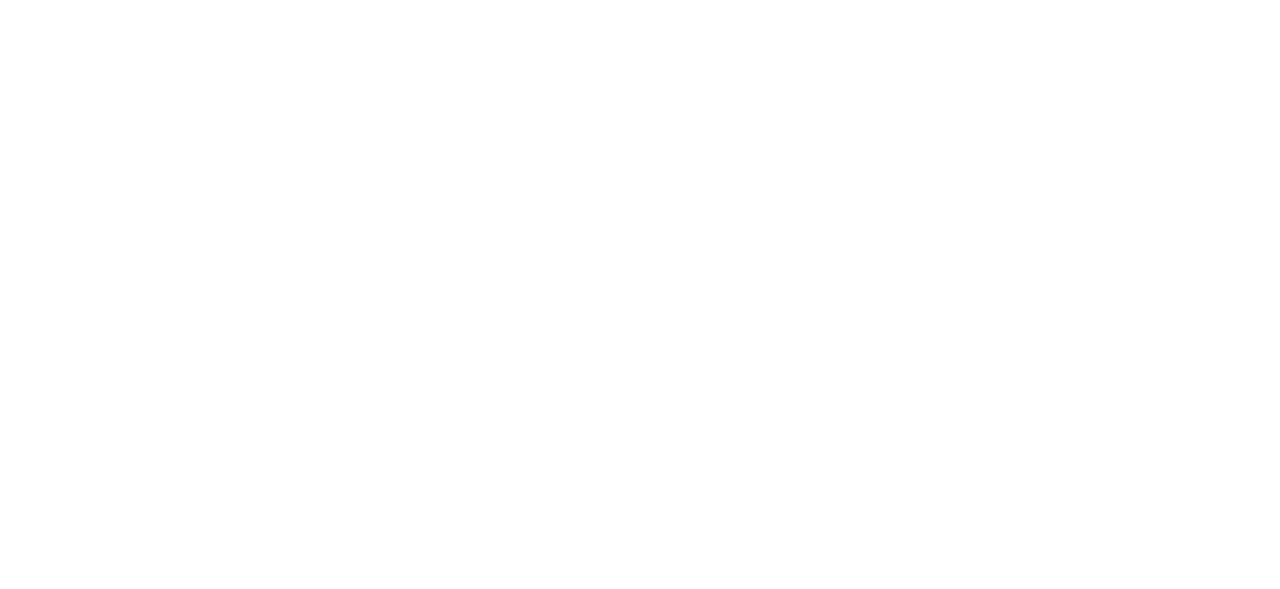Can you identify the bounding box coordinates of the clickable region needed to carry out this instruction: 'Read about Postgraduate study options'? The coordinates should be four float numbers within the range of 0 to 1, stated as [left, top, right, bottom].

[0.619, 0.012, 0.72, 0.064]